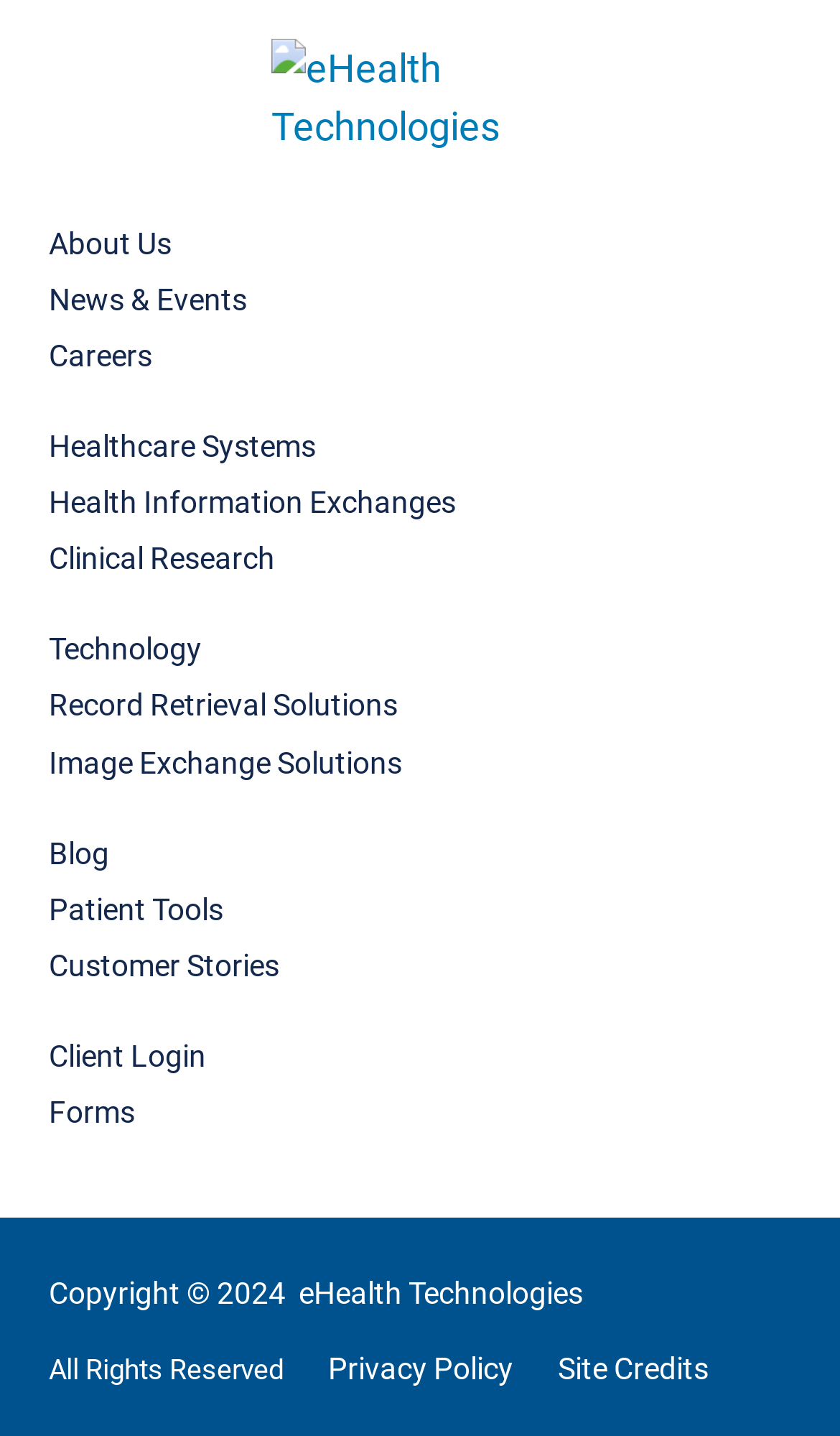How many main navigation links are there?
Please elaborate on the answer to the question with detailed information.

I counted the number of links in the main navigation section, which includes 'About Us', 'News & Events', 'Careers', 'Healthcare Systems', 'Health Information Exchanges', 'Clinical Research', 'Technology', 'Record Retrieval Solutions', 'Image Exchange Solutions', 'Blog', and 'Patient Tools'.